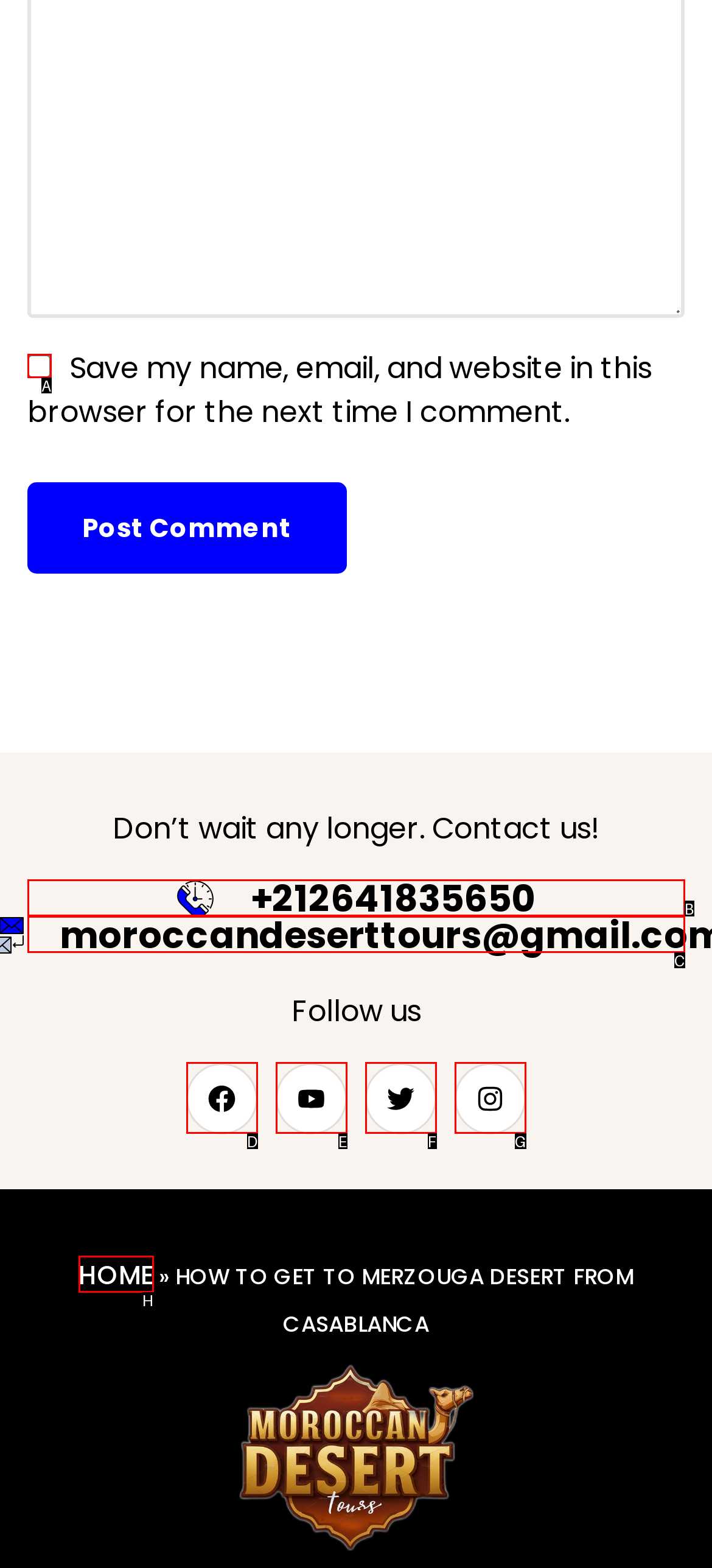Identify the option that corresponds to: aria-label="Toggle navigation"
Respond with the corresponding letter from the choices provided.

None